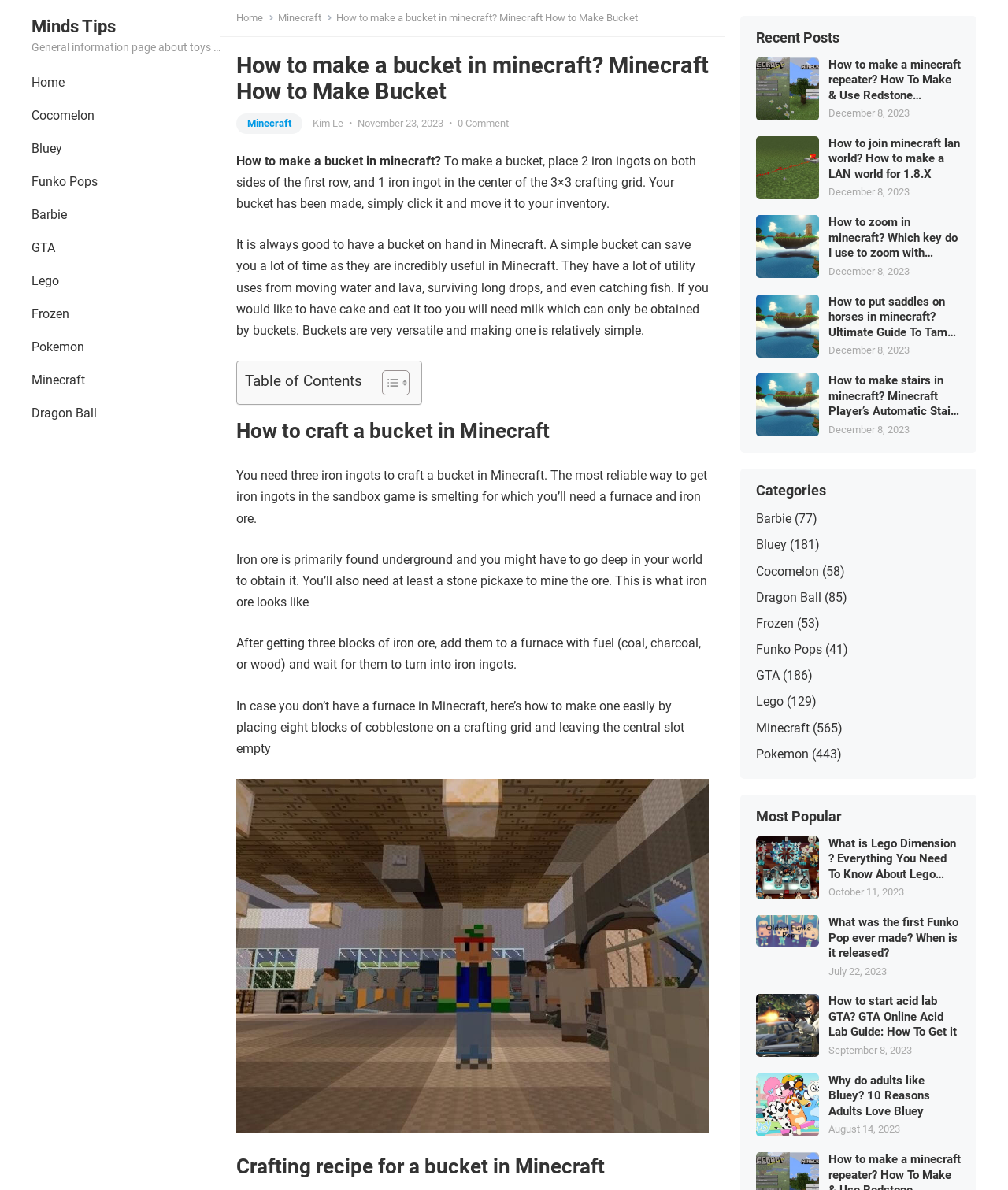Identify the bounding box for the UI element specified in this description: "Shipping Policy". The coordinates must be four float numbers between 0 and 1, formatted as [left, top, right, bottom].

None